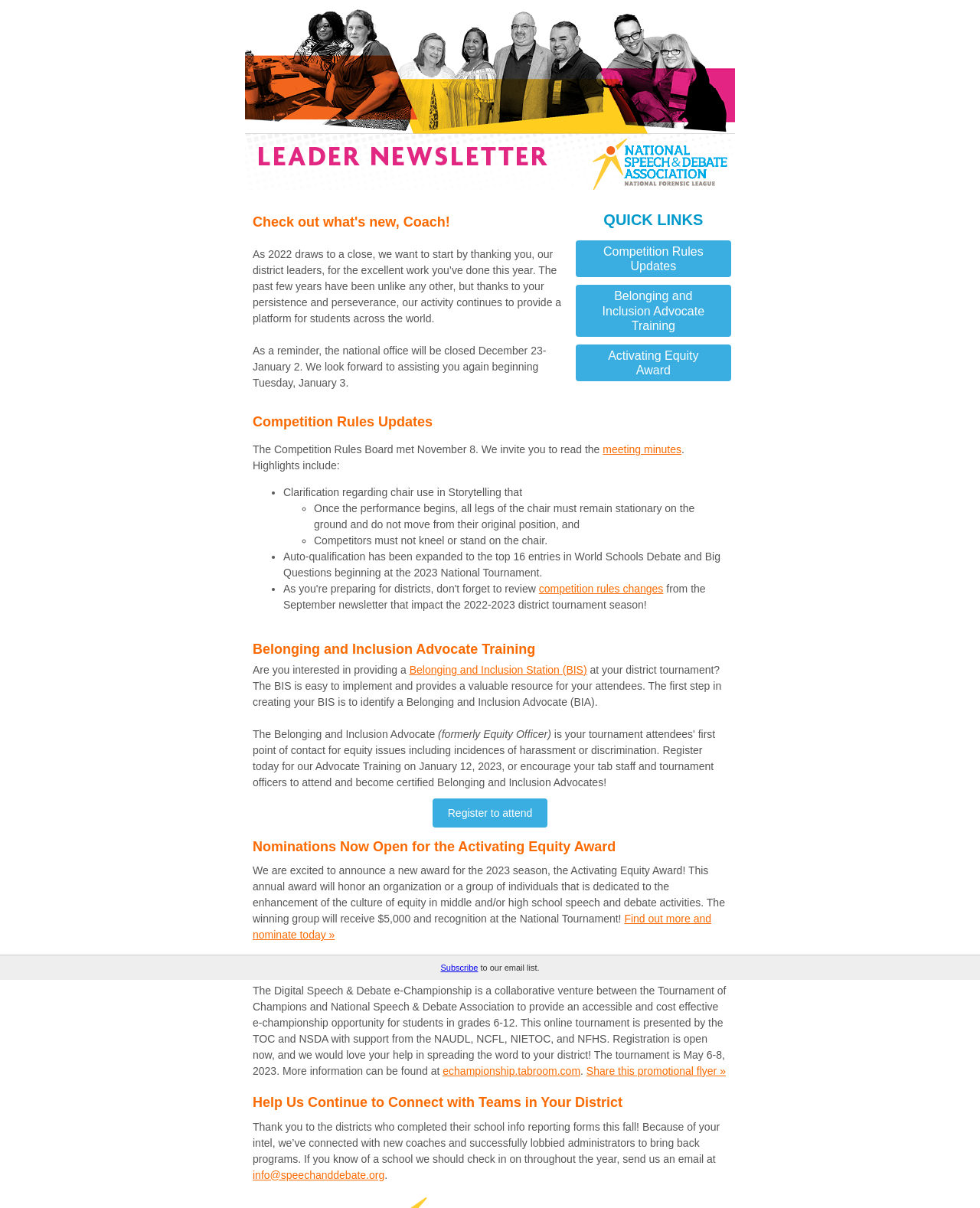Identify the bounding box coordinates of the region that should be clicked to execute the following instruction: "Read the Leader Newsletter".

[0.25, 0.003, 0.75, 0.162]